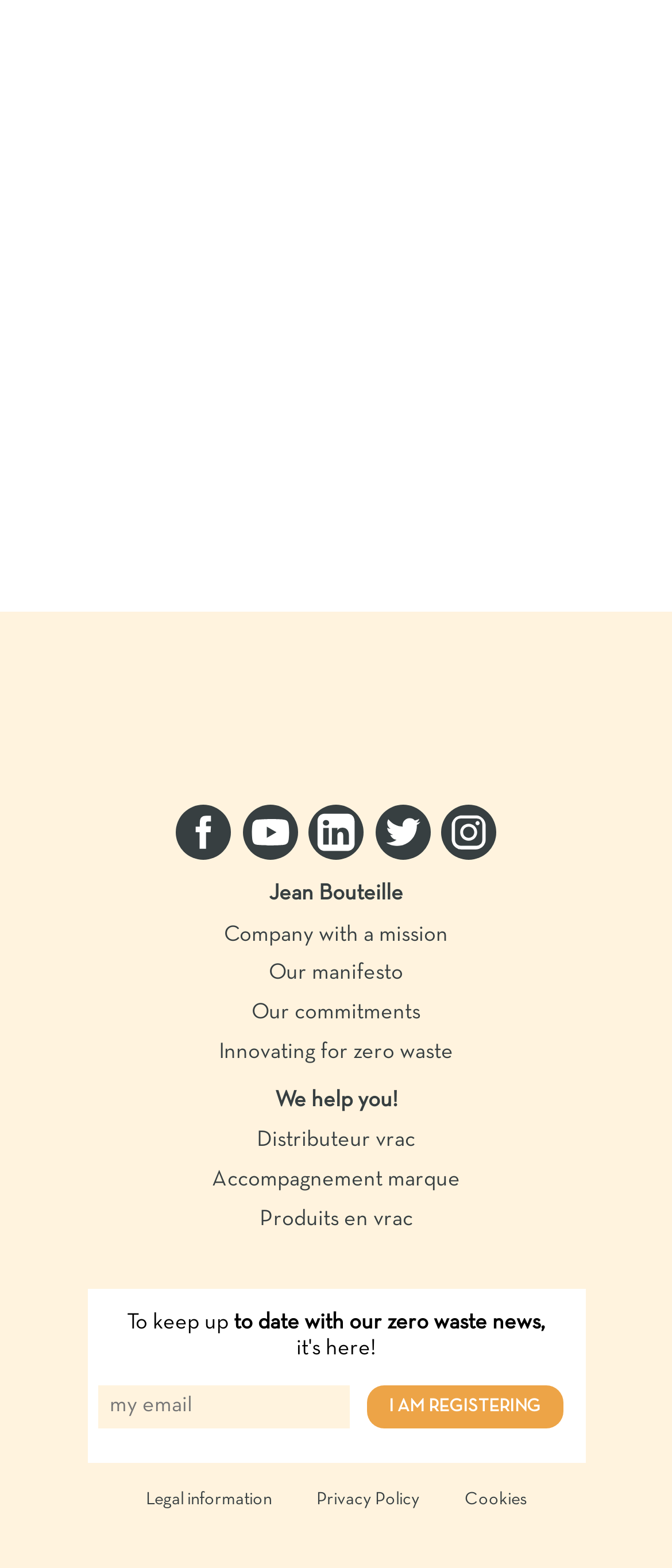Identify the bounding box coordinates of the clickable section necessary to follow the following instruction: "Click on the I am registering button". The coordinates should be presented as four float numbers from 0 to 1, i.e., [left, top, right, bottom].

[0.545, 0.884, 0.837, 0.911]